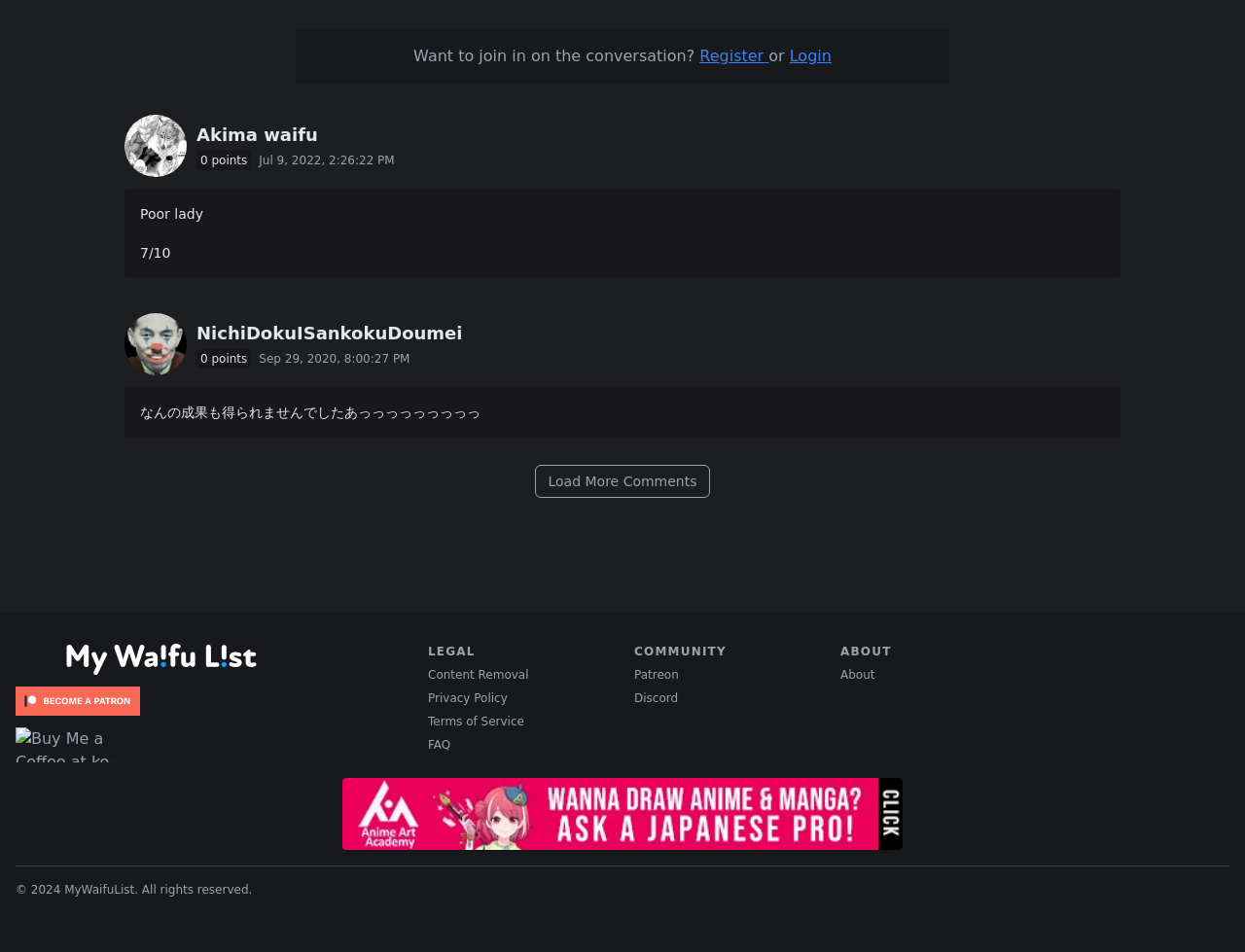Please answer the following question using a single word or phrase: 
What is the date of the last comment?

Sep 29, 2020